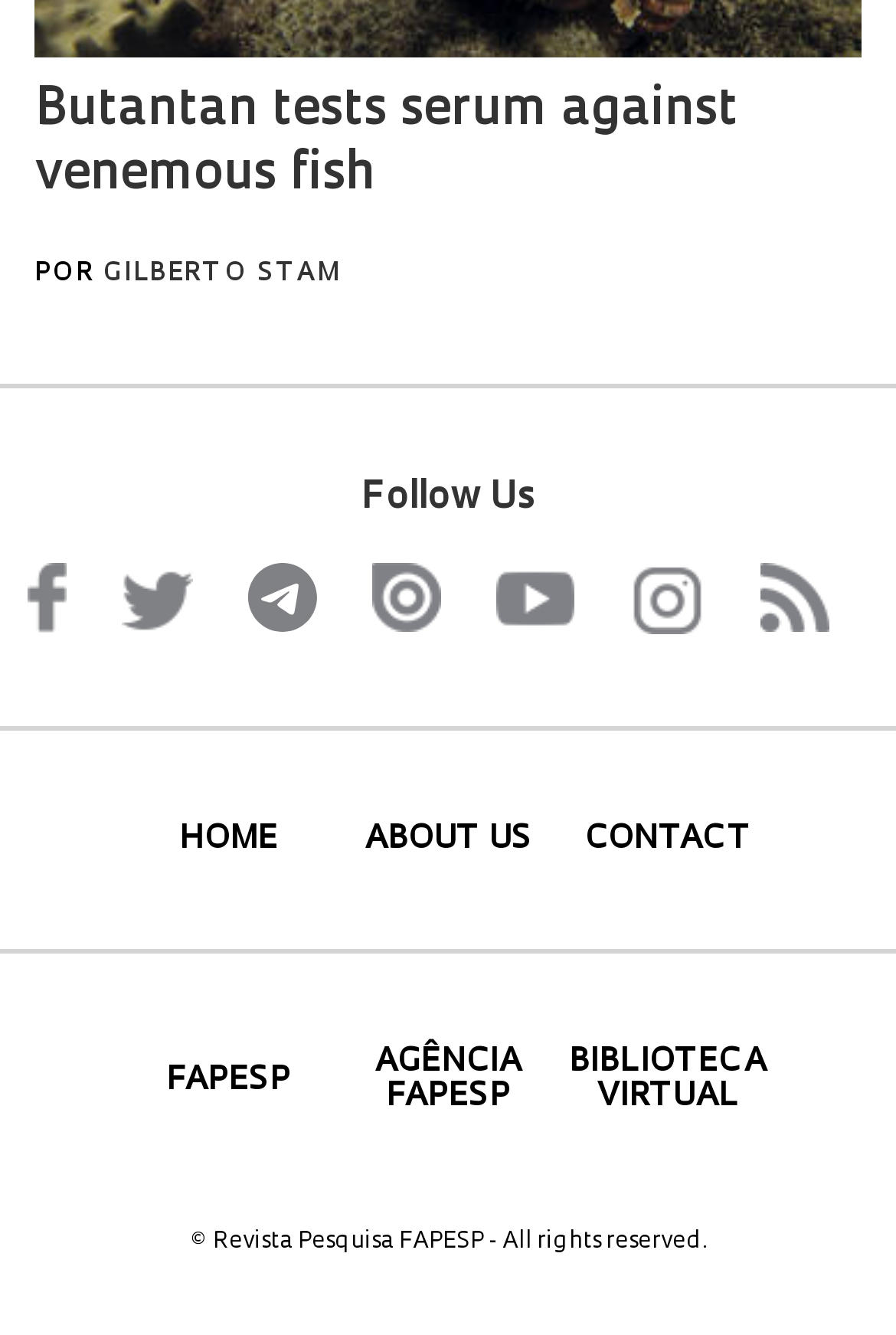Determine the bounding box coordinates of the clickable region to execute the instruction: "Go to home page". The coordinates should be four float numbers between 0 and 1, denoted as [left, top, right, bottom].

[0.135, 0.617, 0.375, 0.643]